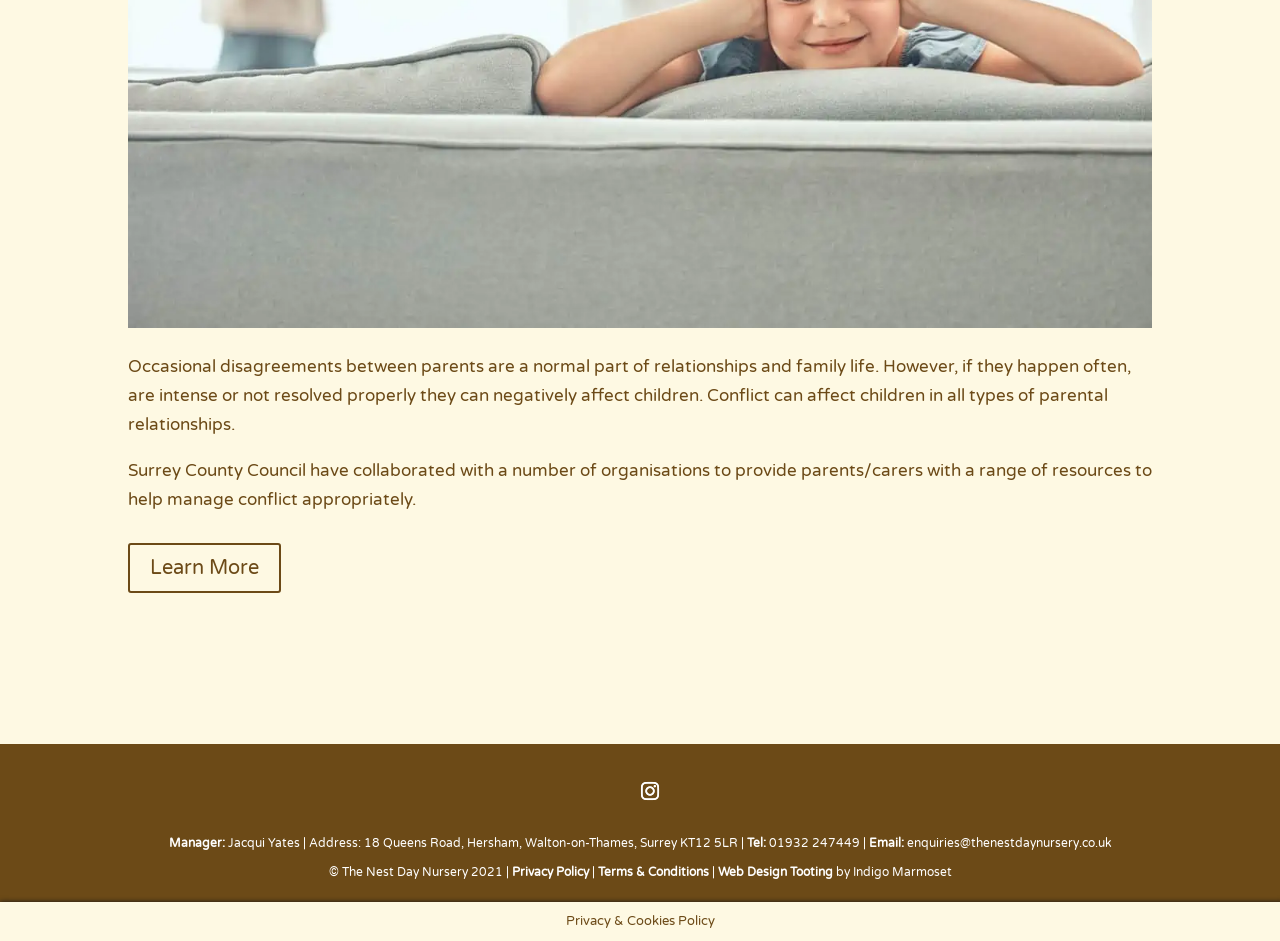Identify the bounding box of the UI element that matches this description: "aria-label="Next"".

None